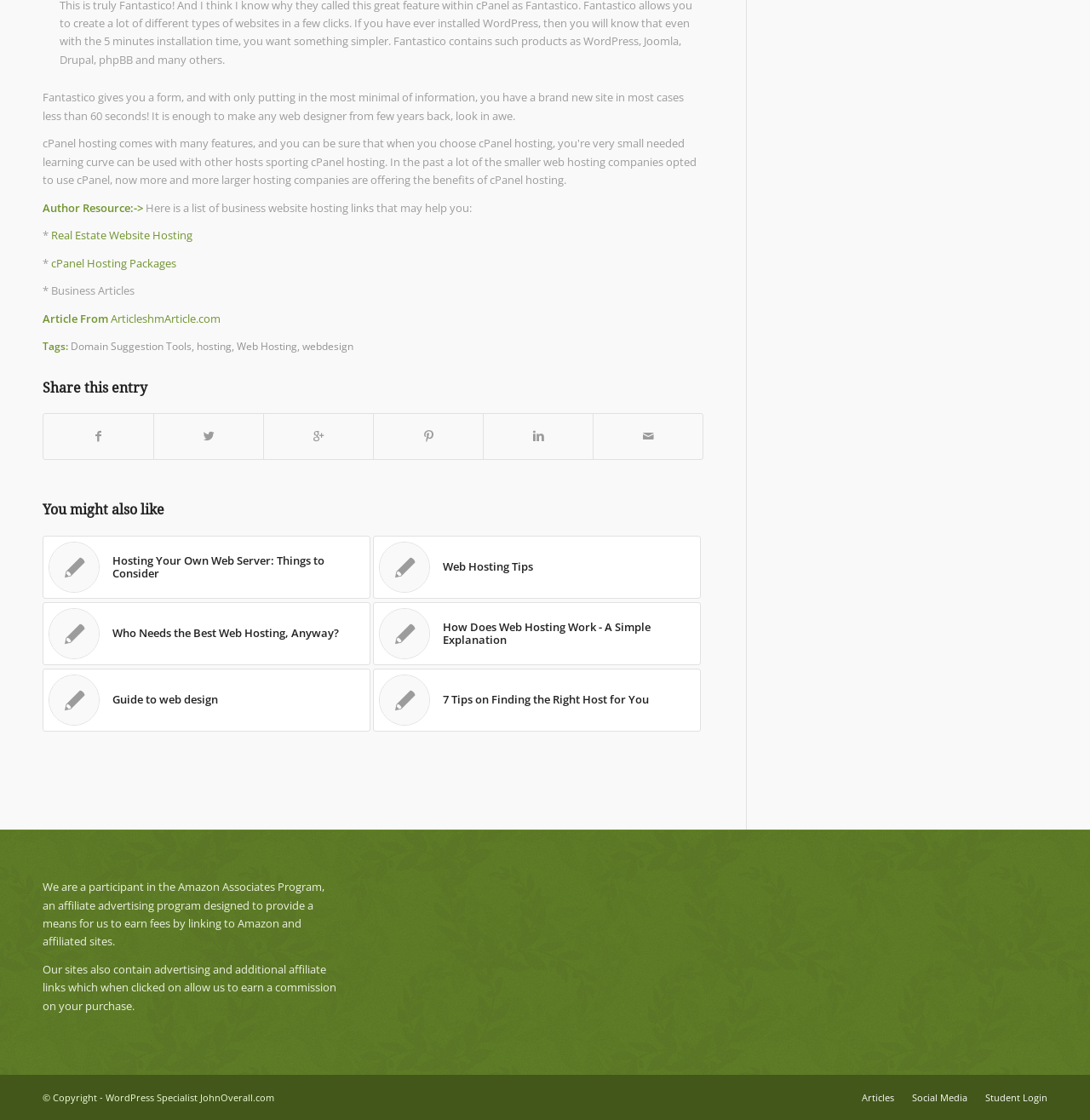Highlight the bounding box coordinates of the element you need to click to perform the following instruction: "Check 'Domain Suggestion Tools'."

[0.065, 0.303, 0.176, 0.315]